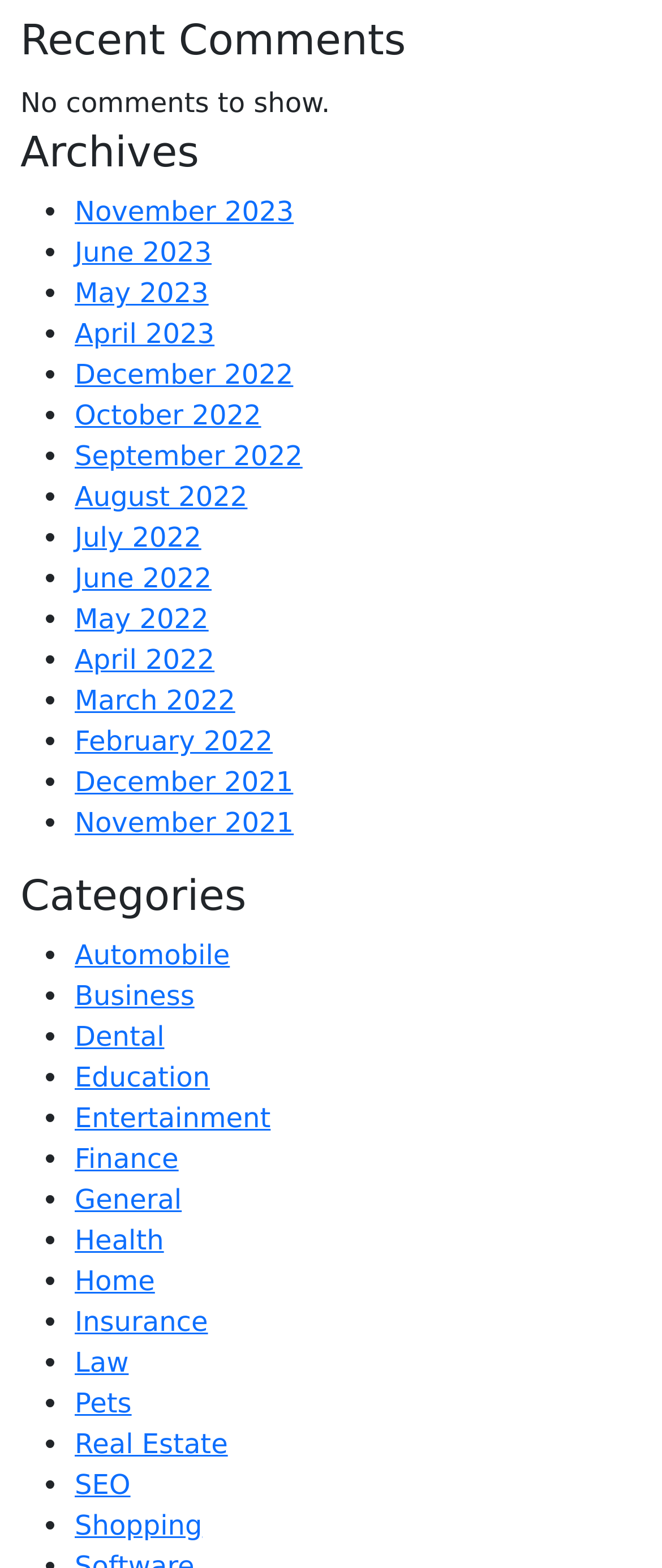Identify the bounding box coordinates of the clickable region required to complete the instruction: "Check out Real Estate category". The coordinates should be given as four float numbers within the range of 0 and 1, i.e., [left, top, right, bottom].

[0.113, 0.91, 0.344, 0.931]